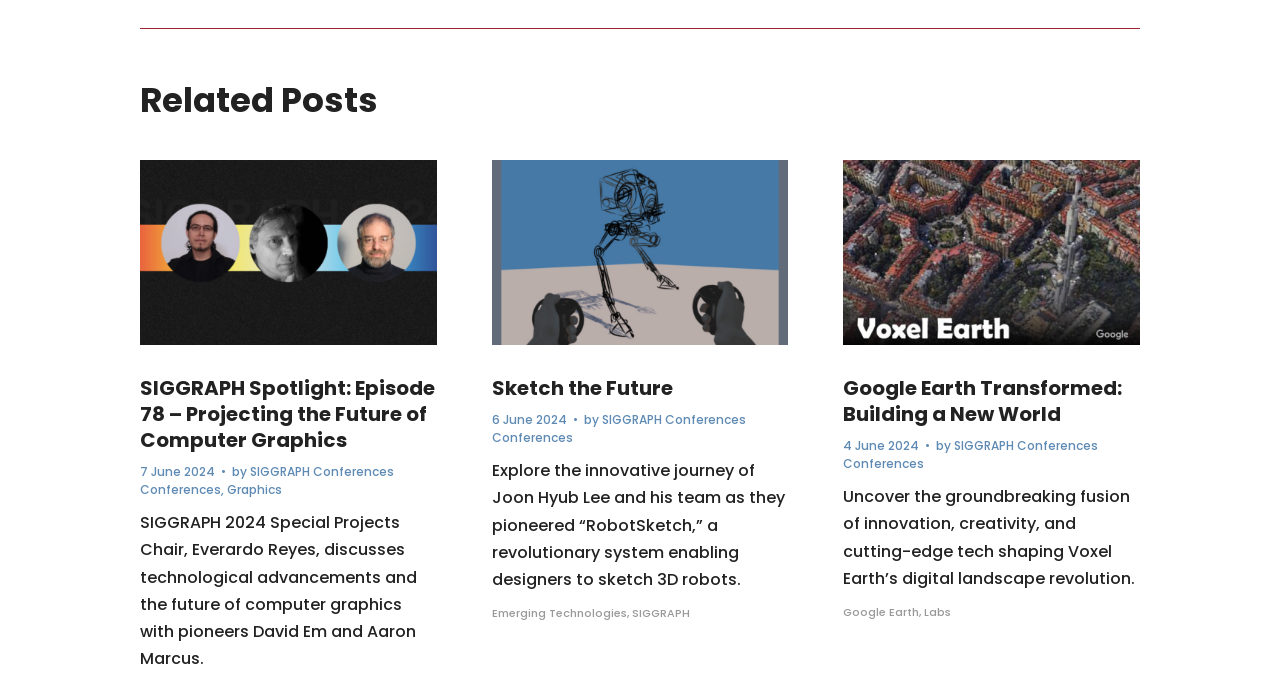Determine the bounding box coordinates of the element's region needed to click to follow the instruction: "Learn about Sketch the Future". Provide these coordinates as four float numbers between 0 and 1, formatted as [left, top, right, bottom].

[0.384, 0.237, 0.616, 0.513]